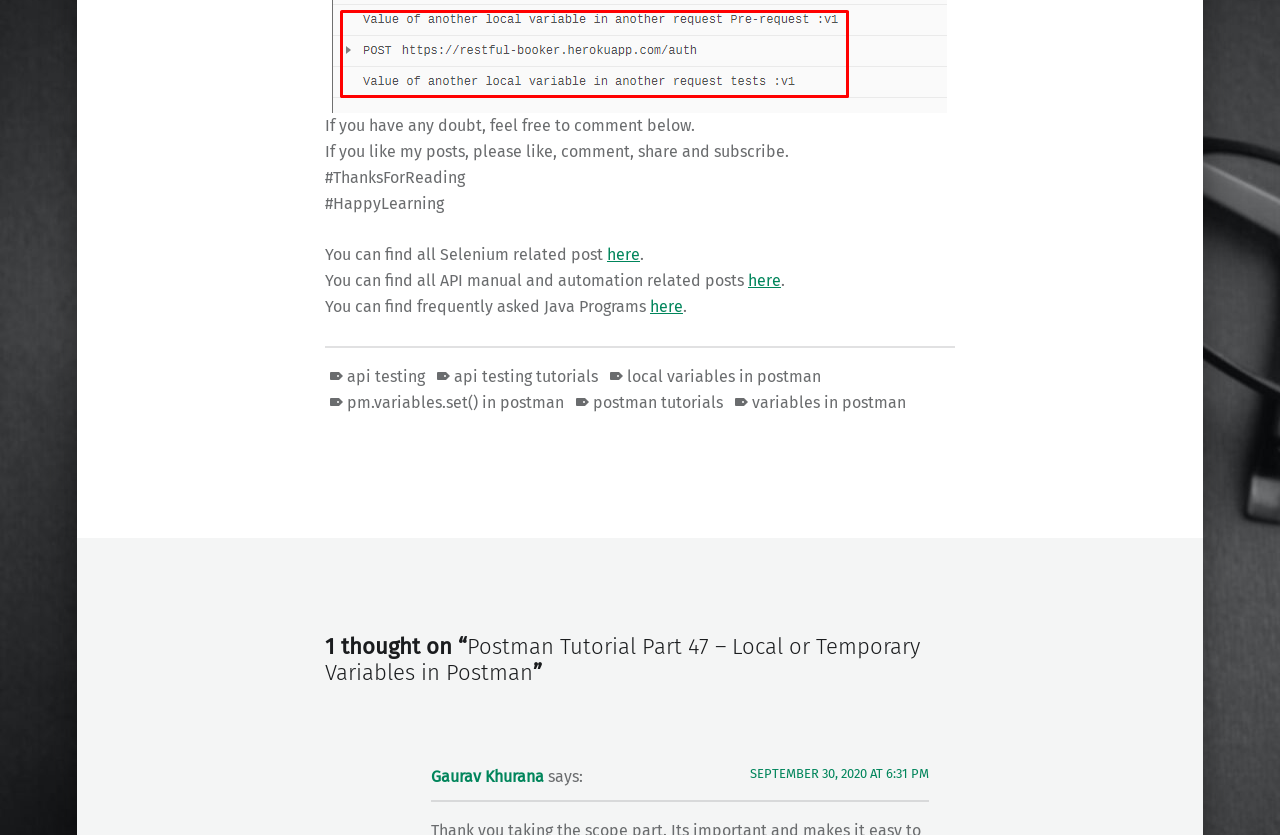Please identify the bounding box coordinates of the element on the webpage that should be clicked to follow this instruction: "click on 'here' to find frequently asked Java Programs". The bounding box coordinates should be given as four float numbers between 0 and 1, formatted as [left, top, right, bottom].

[0.508, 0.356, 0.534, 0.379]